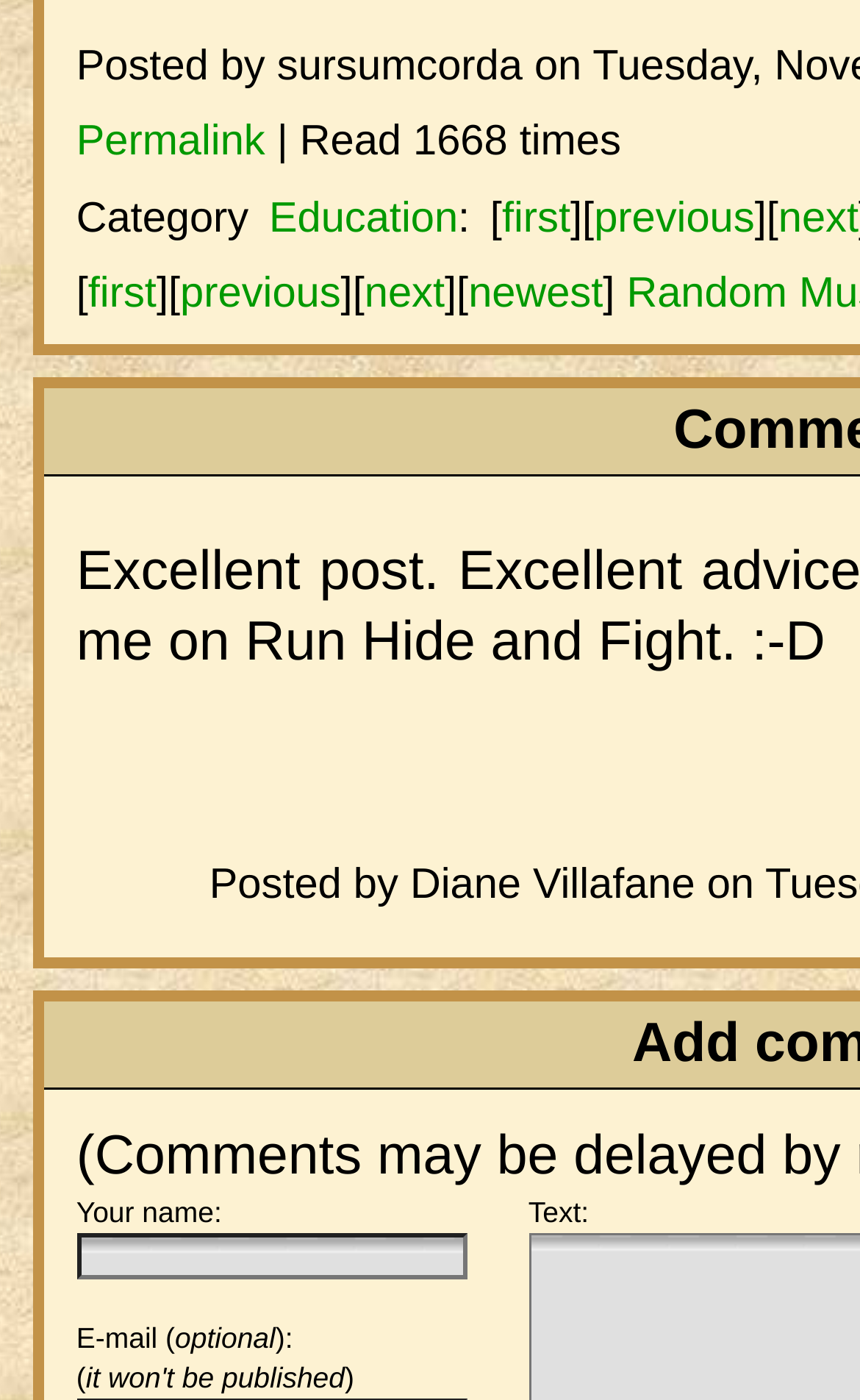What is the category of the current article?
Please provide a single word or phrase based on the screenshot.

Education